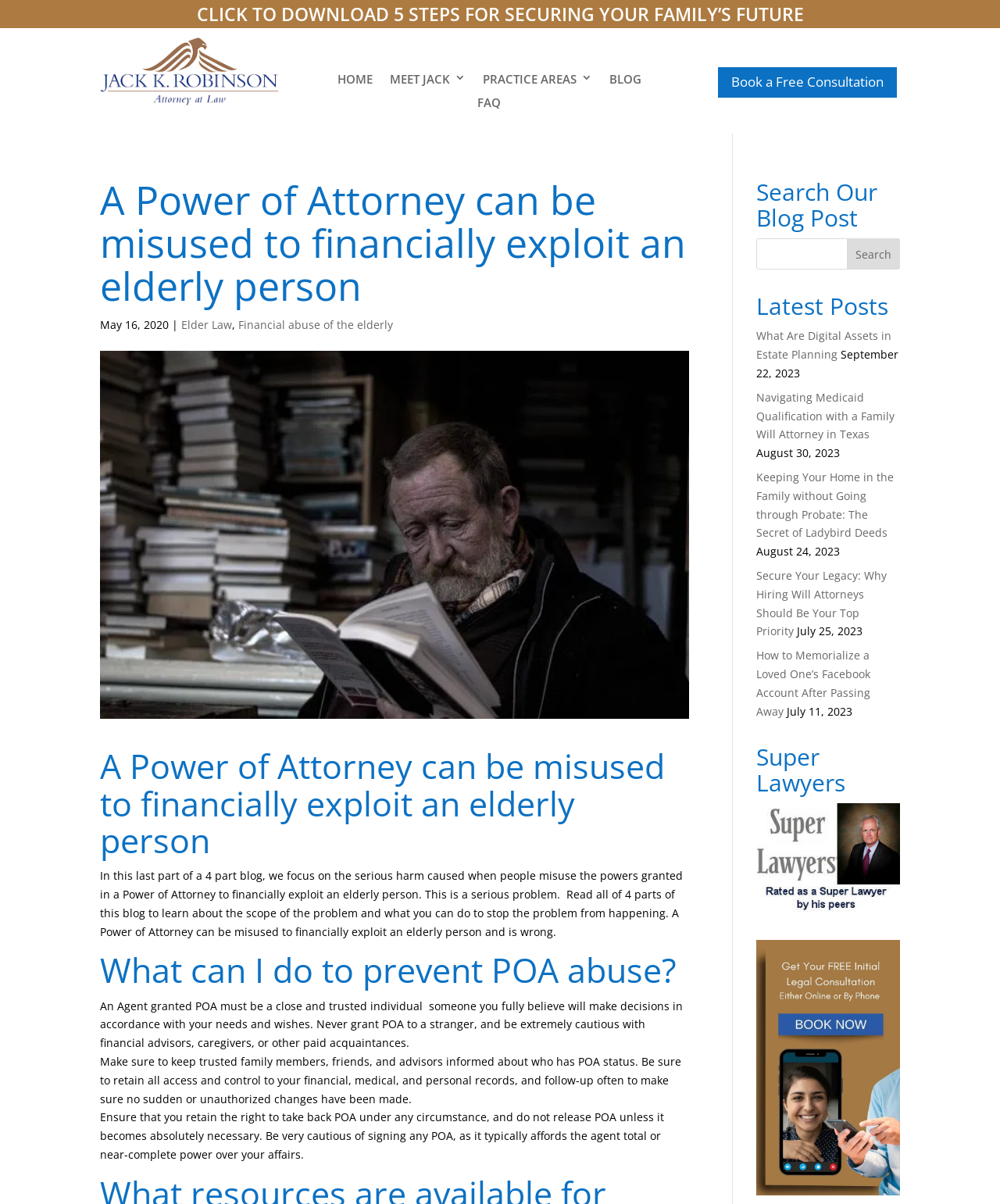Generate a comprehensive description of the contents of the webpage.

This webpage appears to be a blog or article page focused on elder law and financial abuse. At the top, there is a prominent heading "CLICK TO DOWNLOAD 5 STEPS FOR SECURING YOUR FAMILY'S FUTURE" with a link to download the resource. Below this, there is a section with a heading "A Power of Attorney can be misused to financially exploit an elderly person" which seems to be the main topic of the article.

The article is divided into sections, with headings such as "What can I do to prevent POA abuse?" and paragraphs of text providing information and advice on the topic. There are also links to related topics, such as "Elder Law" and "Financial abuse of the elderly".

On the top right side of the page, there is a navigation menu with links to "HOME", "MEET JACK", "PRACTICE AREAS", "BLOG", and "FAQ". There is also a "Search Our Blog Post" section with a search bar and a button to search.

Below the main article, there is a section titled "Latest Posts" which lists several recent blog posts with links to read more. Each post has a title, a date, and a brief summary. There is also a section titled "Super Lawyers" with a link to "Jack Robinson Dallas Super Lawyer" and an image.

Throughout the page, there are several images, including a profile picture of "JACK K. ROBINSON" and an image related to "Elder Law". The overall layout is organized, with clear headings and concise text, making it easy to navigate and read.